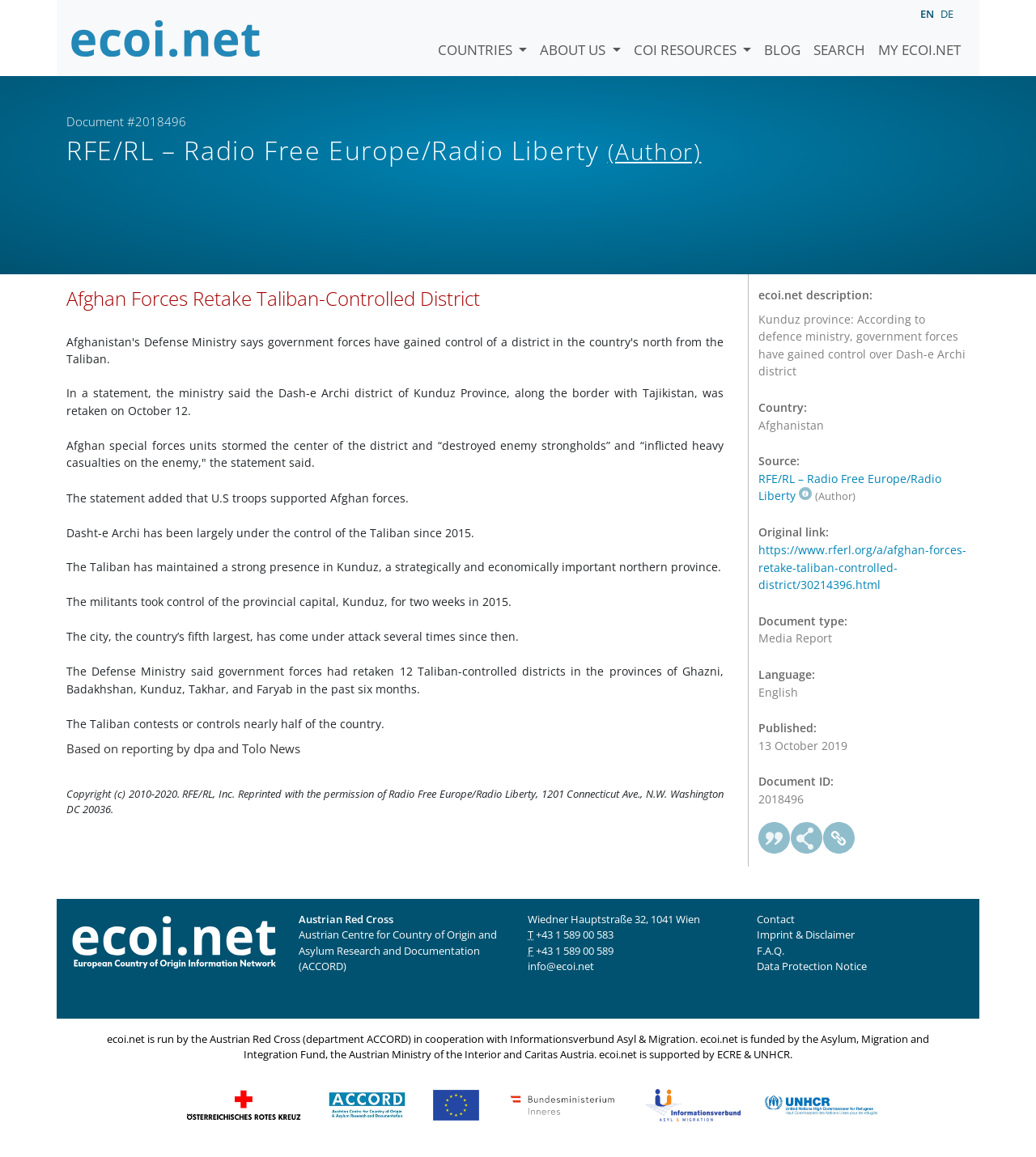What is the name of the district retaken by Afghan forces? Please answer the question using a single word or phrase based on the image.

Dash-e Archi